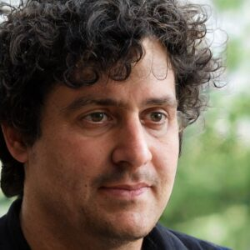What is the expression on Gerard Palmer's face?
Answer the question with as much detail as possible.

According to the caption, Gerard Palmer's expression appears thoughtful, capturing a moment of contemplation, possibly reflecting the complexities of internet connectivity challenges. This suggests that his facial expression conveys a sense of deep thinking and consideration.